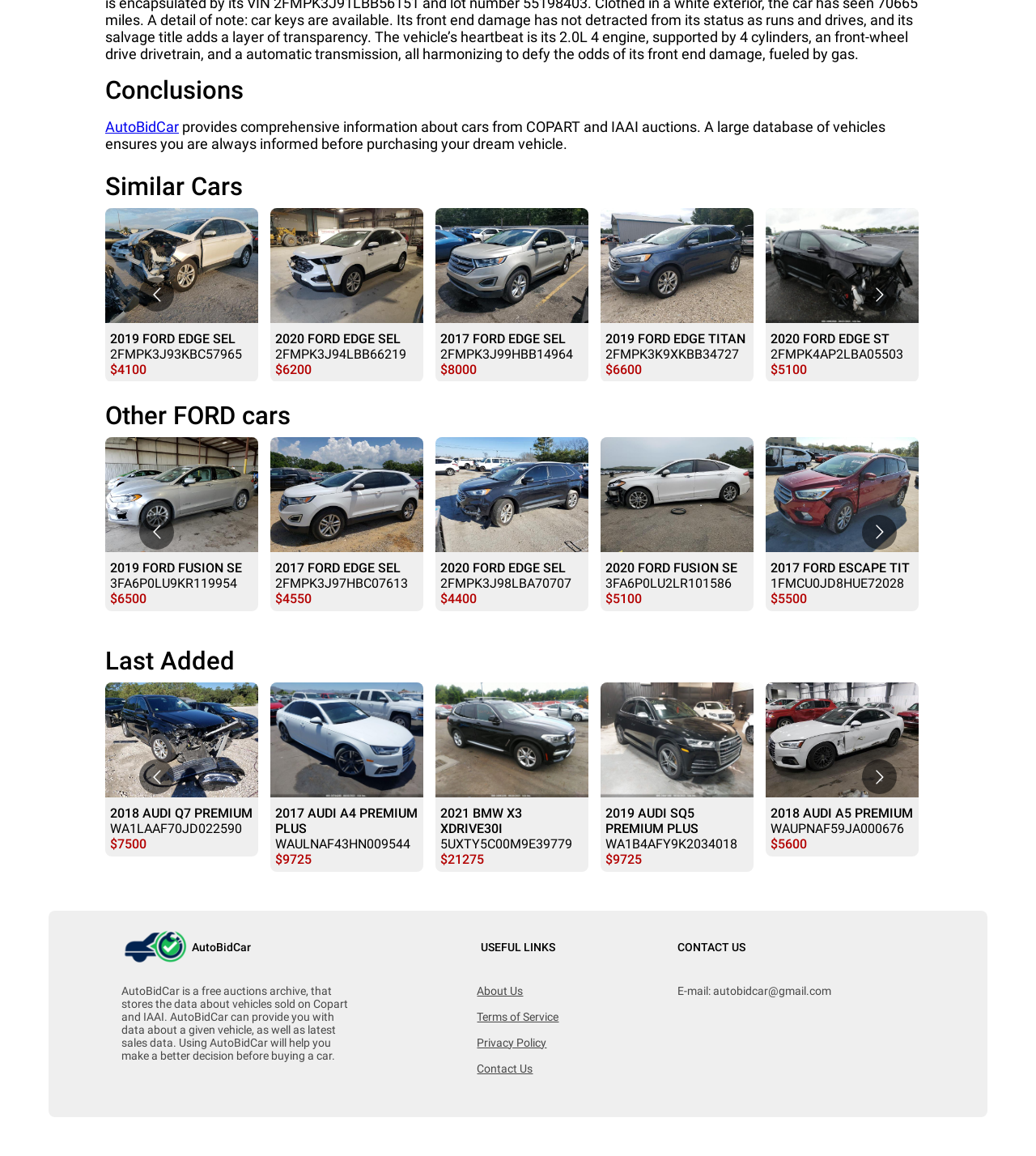How many slides are there in the 'Other FORD cars' section?
Please interpret the details in the image and answer the question thoroughly.

I noticed that there are two 'Go to previous slide' and 'Go to next slide' buttons in the 'Other FORD cars' section, which suggests that there are two slides in this section.